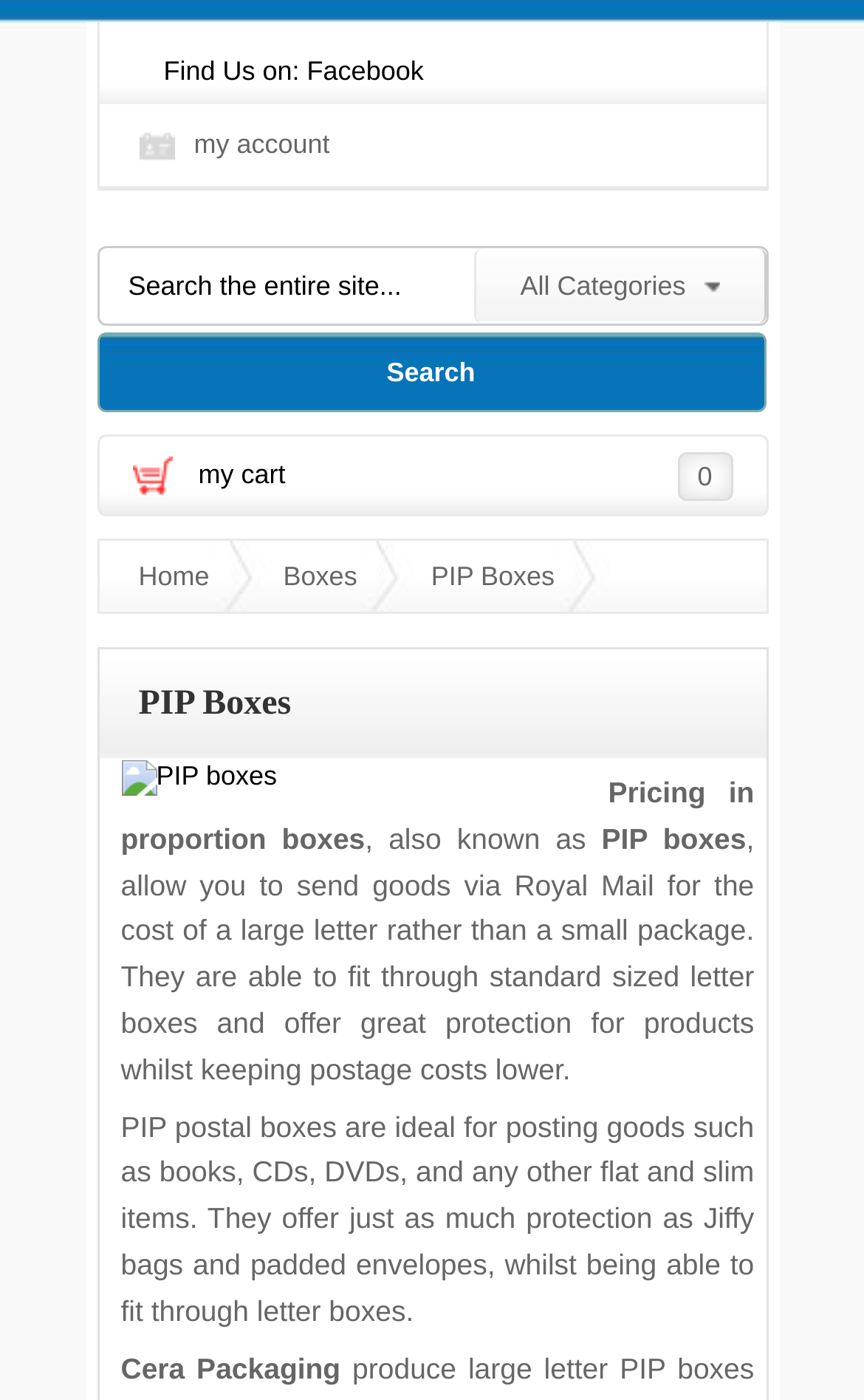Provide the bounding box coordinates of the UI element that matches the description: "PIP Boxes".

[0.499, 0.401, 0.642, 0.423]